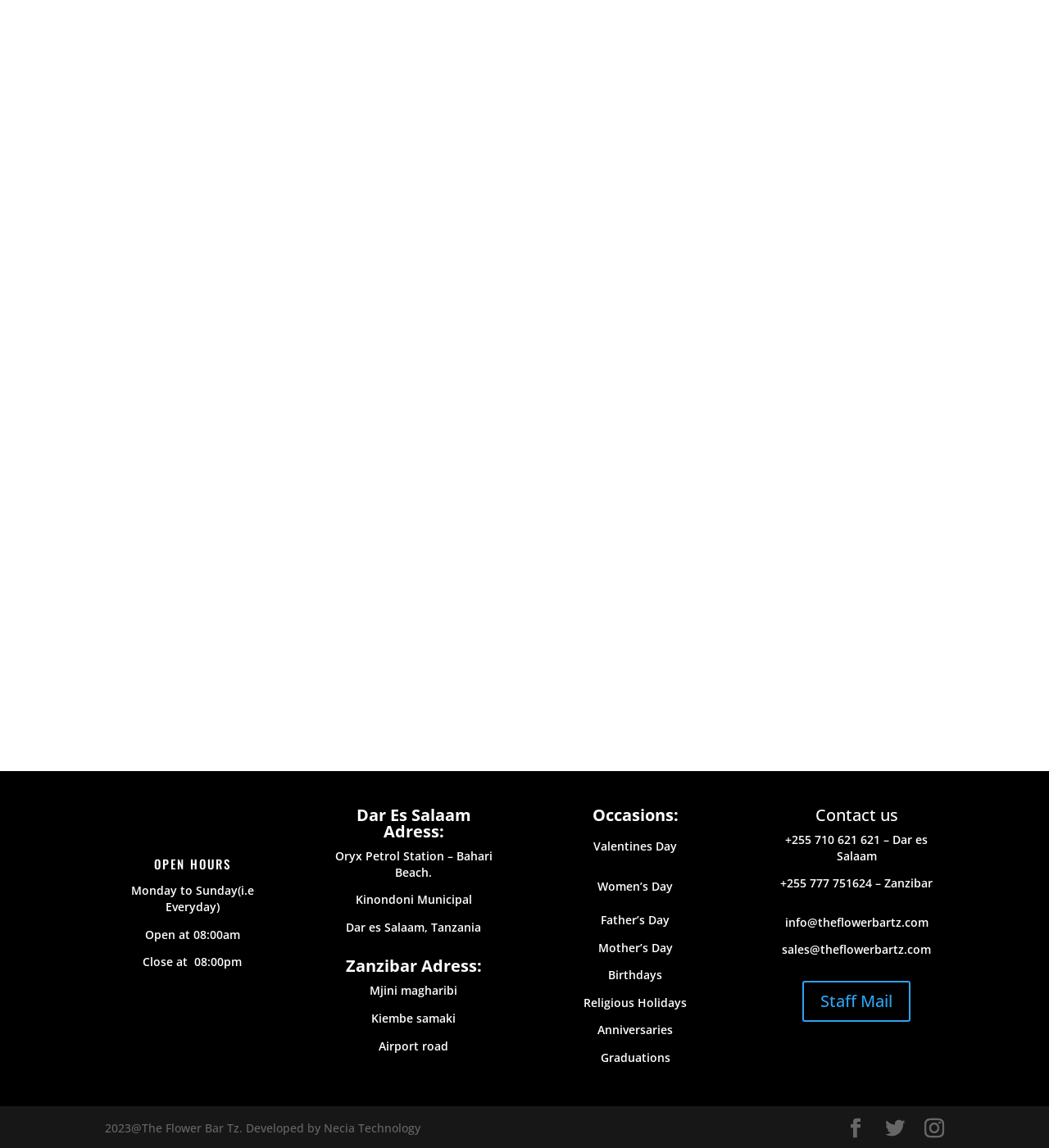Please answer the following question using a single word or phrase: 
What is the address of the flower bar in Dar es Salaam?

Bahari Beach – Oryx Filling Station